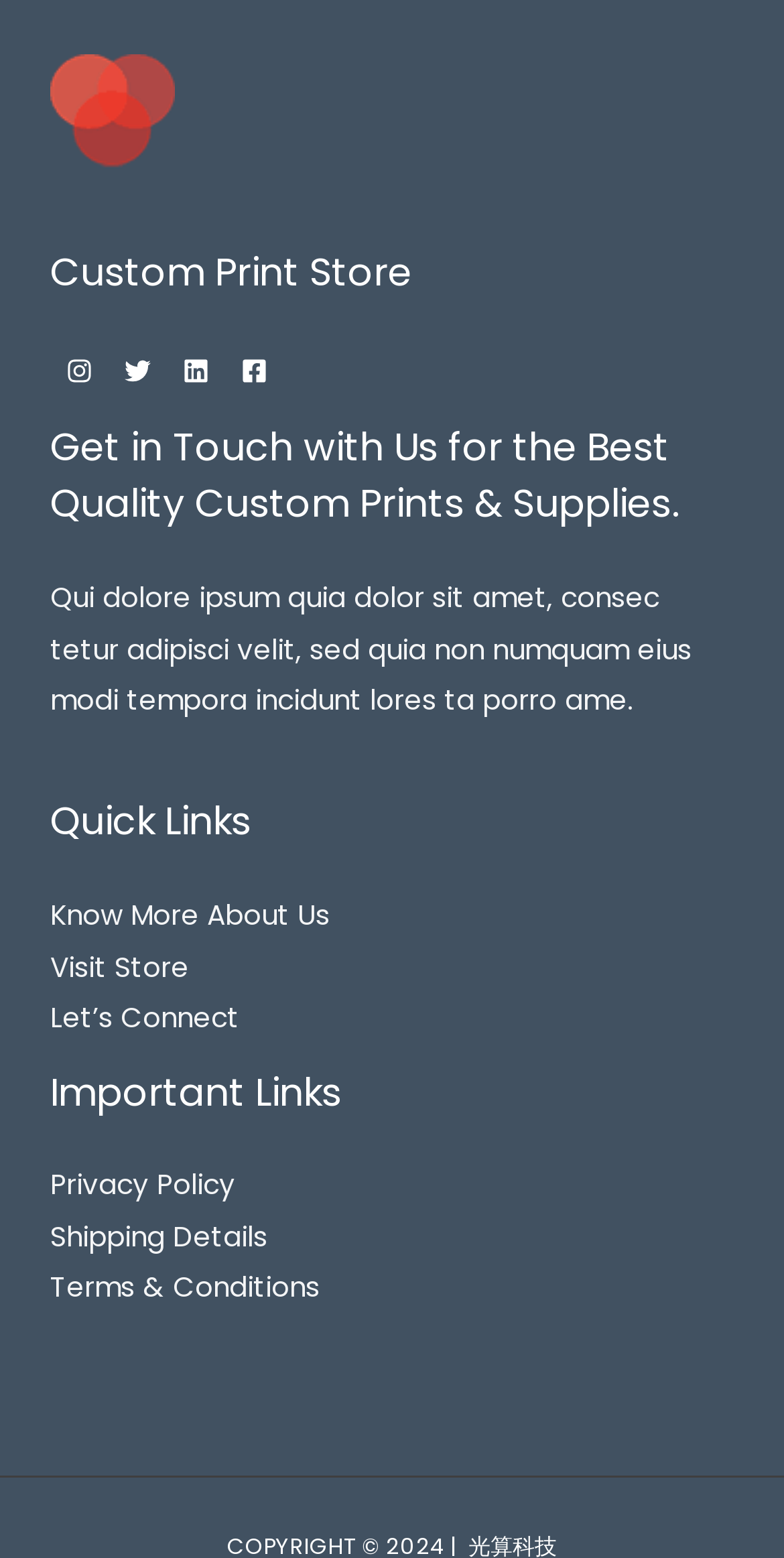How many footer widgets are there?
Please provide a comprehensive answer based on the contents of the image.

I counted the number of footer widgets, which are 'Footer Widget 1', 'Footer Widget 2', 'Footer Widget 3', and 'Footer Widget 4'.